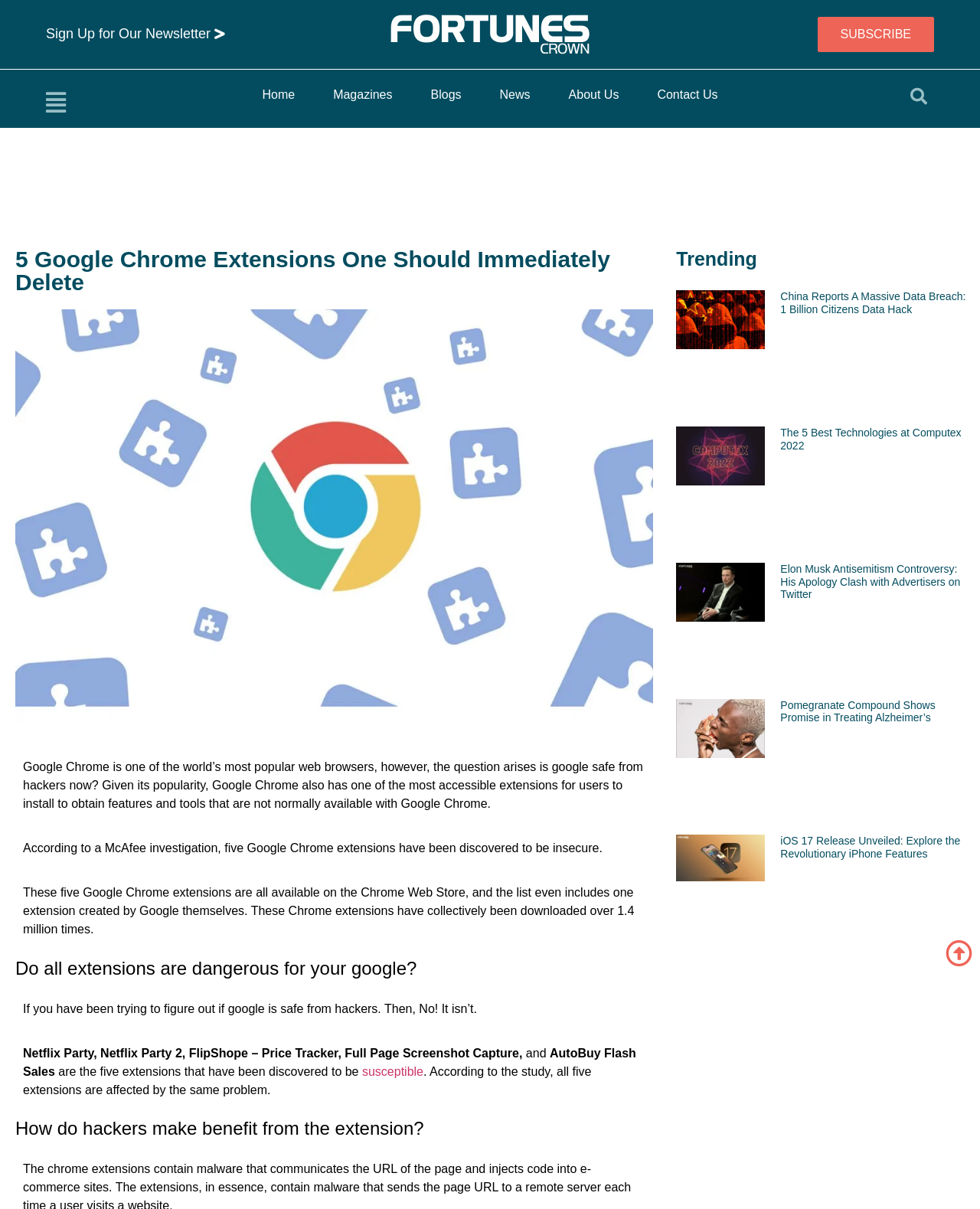Articulate a complete and detailed caption of the webpage elements.

This webpage appears to be a news article or blog post discussing the security risks associated with certain Google Chrome extensions. At the top of the page, there are several links to sign up for a newsletter, subscribe, and navigate to different sections of the website, including Home, Magazines, Blogs, News, About Us, and Contact Us. There is also a search bar located at the top right corner of the page.

The main content of the page is divided into several sections. The first section has a heading that reads "5 Google Chrome Extensions One Should Immediately Delete" and features an image related to Chrome extensions. Below the image, there is a block of text that discusses the popularity of Google Chrome and the security risks associated with certain extensions.

The next section has a heading that asks "Do all extensions are dangerous for your google?" and provides an answer in the negative. It then lists five specific extensions that have been found to be insecure, including Netflix Party, Netflix Party 2, FlipShope, Full Page Screenshot Capture, and AutoBuy Flash Sales.

The following section has a heading that asks "How do hackers make benefit from the extension?" but the content of this section is not provided.

On the right side of the page, there is a section labeled "Trending" that features several news articles or blog posts, each with a heading, a brief summary, and an image. The topics of these articles include a data breach in China, Computex 2022, an antisemitism controversy involving Elon Musk, a potential treatment for Alzheimer's disease, and the release of iOS 17.

At the bottom of the page, there is a section with a link to an unknown destination.